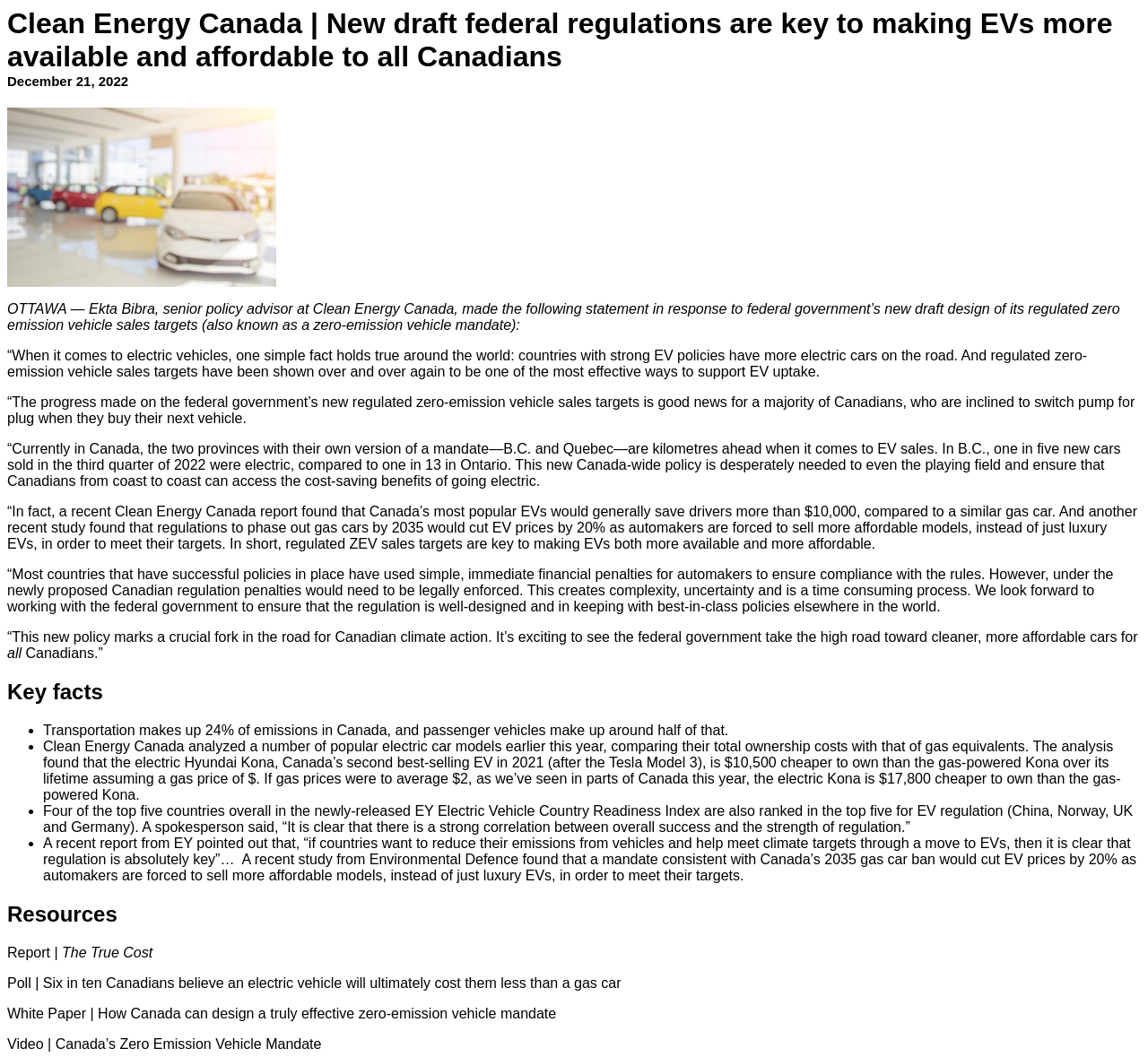Generate a thorough caption that explains the contents of the webpage.

The webpage is about a news article discussing new draft federal regulations aimed at making electric vehicles (EVs) more available and affordable to all Canadians. At the top of the page, there is a heading that includes the title of the article and the date it was published. Below the heading, there is an image of colored cars in a dealership, which is blurred.

The main content of the article is a statement from Ekta Bibra, a senior policy advisor at Clean Energy Canada, in response to the federal government's new draft design of its regulated zero-emission vehicle sales targets. The statement is divided into several paragraphs, which discuss the importance of strong EV policies, the benefits of regulated zero-emission vehicle sales targets, and the need for a well-designed regulation to make EVs more available and affordable.

To the right of the main content, there is a section titled "Key facts" that lists several points about transportation emissions in Canada, the cost savings of owning an electric vehicle, and the correlation between EV regulation and overall success.

At the bottom of the page, there is a section titled "Resources" that provides links to several reports, polls, white papers, and videos related to electric vehicles and zero-emission vehicle mandates.

Overall, the webpage is a news article that discusses the importance of new draft federal regulations in making electric vehicles more available and affordable to all Canadians, with supporting evidence and resources provided throughout the page.